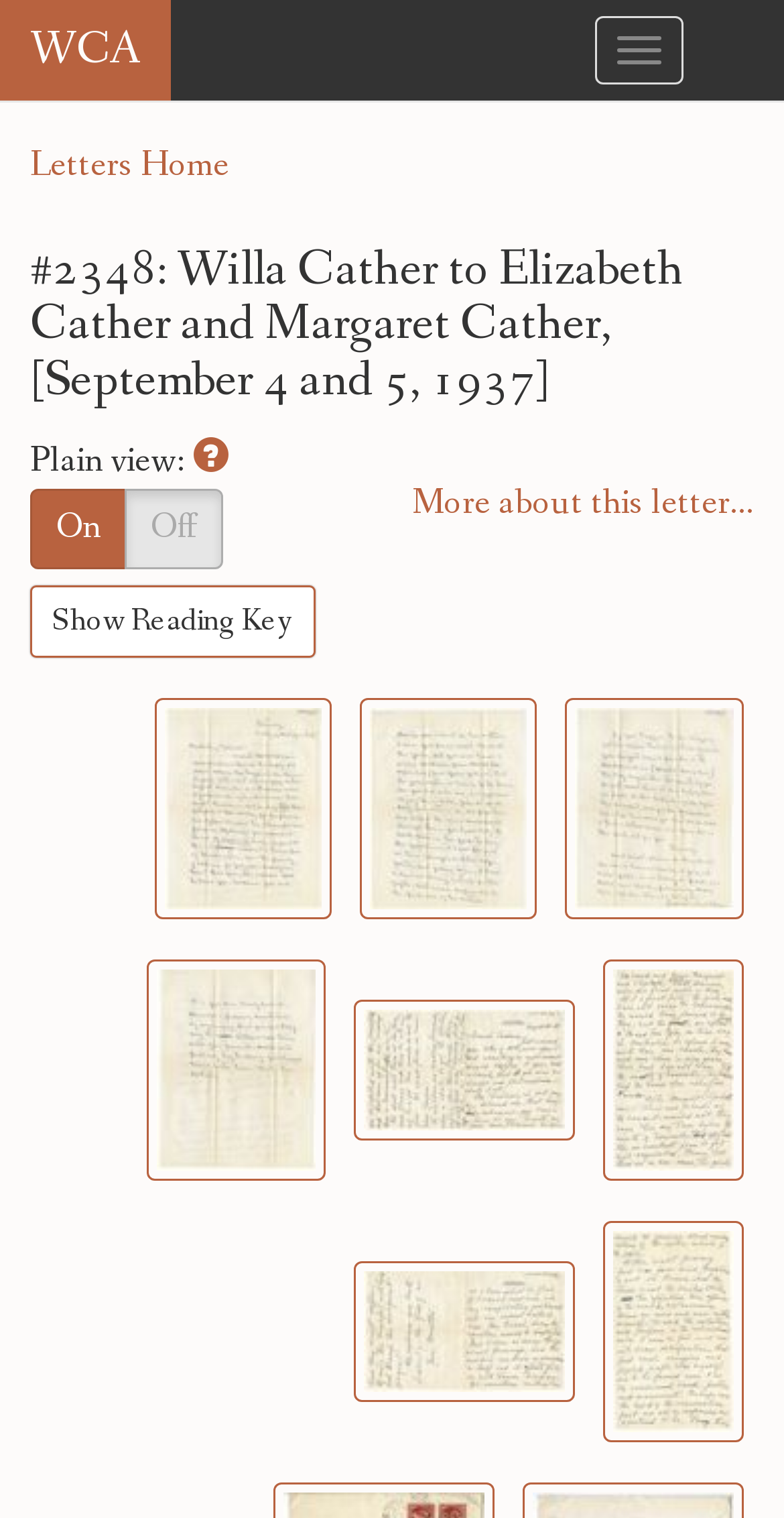Locate the bounding box coordinates of the area you need to click to fulfill this instruction: 'Open image of page 1 in new window'. The coordinates must be in the form of four float numbers ranging from 0 to 1: [left, top, right, bottom].

[0.197, 0.52, 0.423, 0.555]